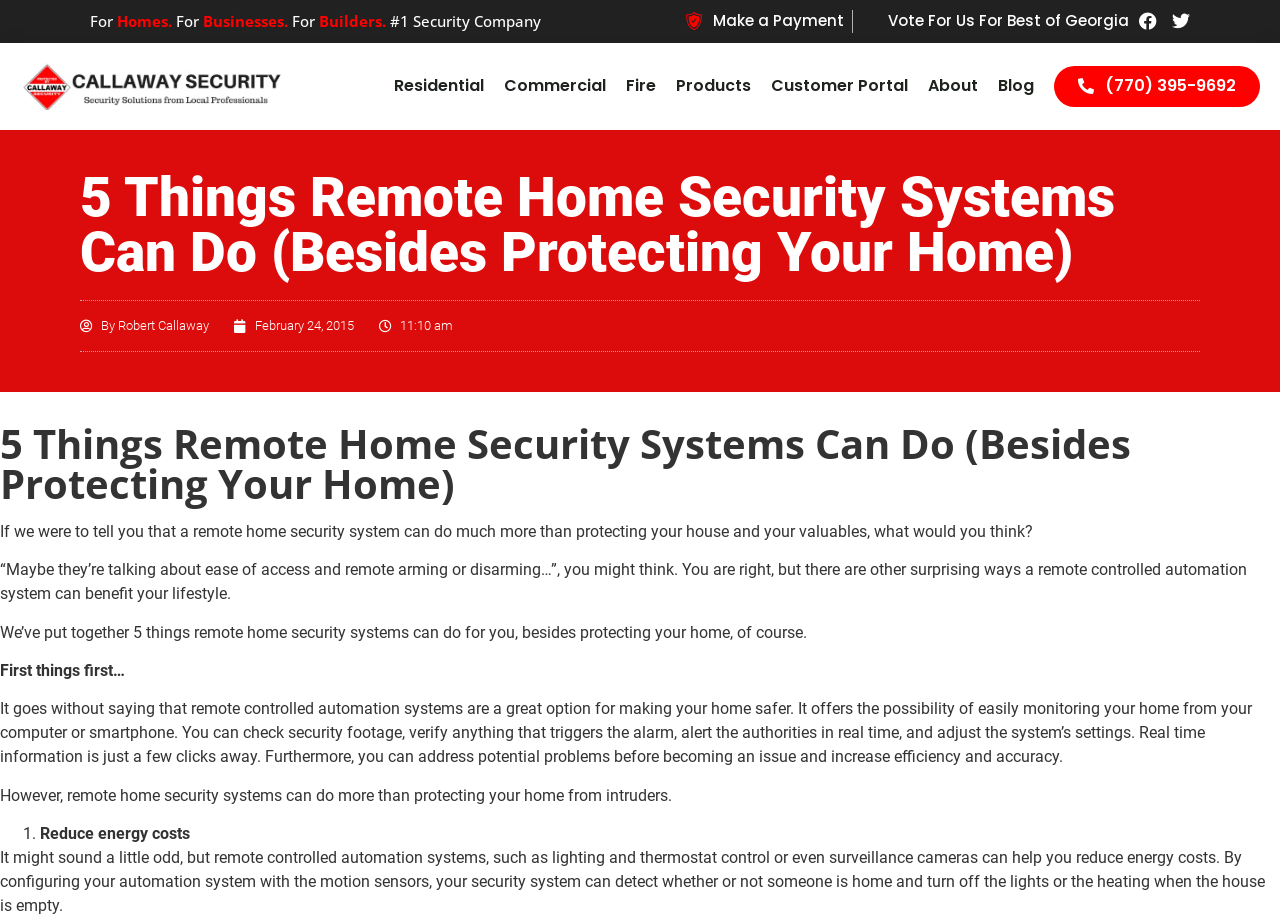Identify and extract the heading text of the webpage.

5 Things Remote Home Security Systems Can Do (Besides Protecting Your Home)